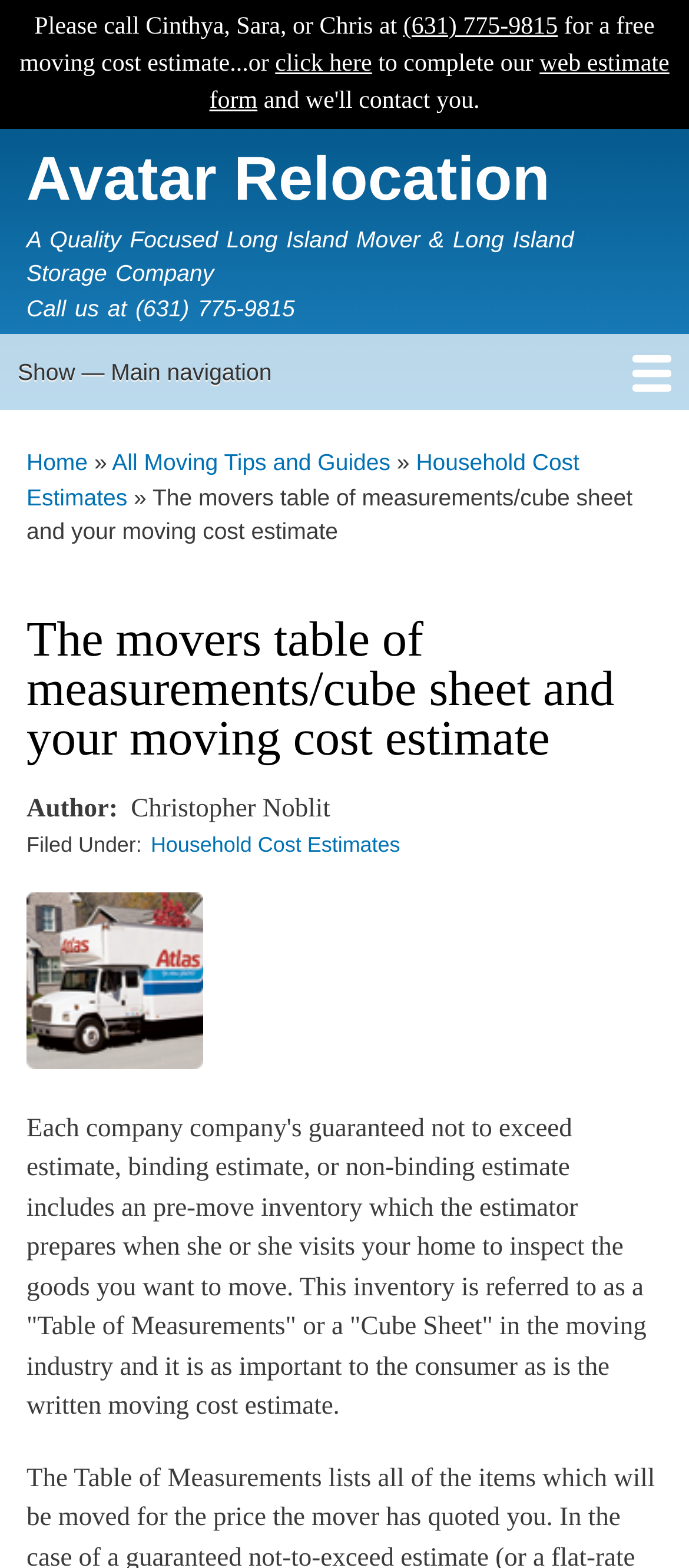Pinpoint the bounding box coordinates for the area that should be clicked to perform the following instruction: "Contact us at Avatar Relocation".

[0.038, 0.092, 0.798, 0.136]